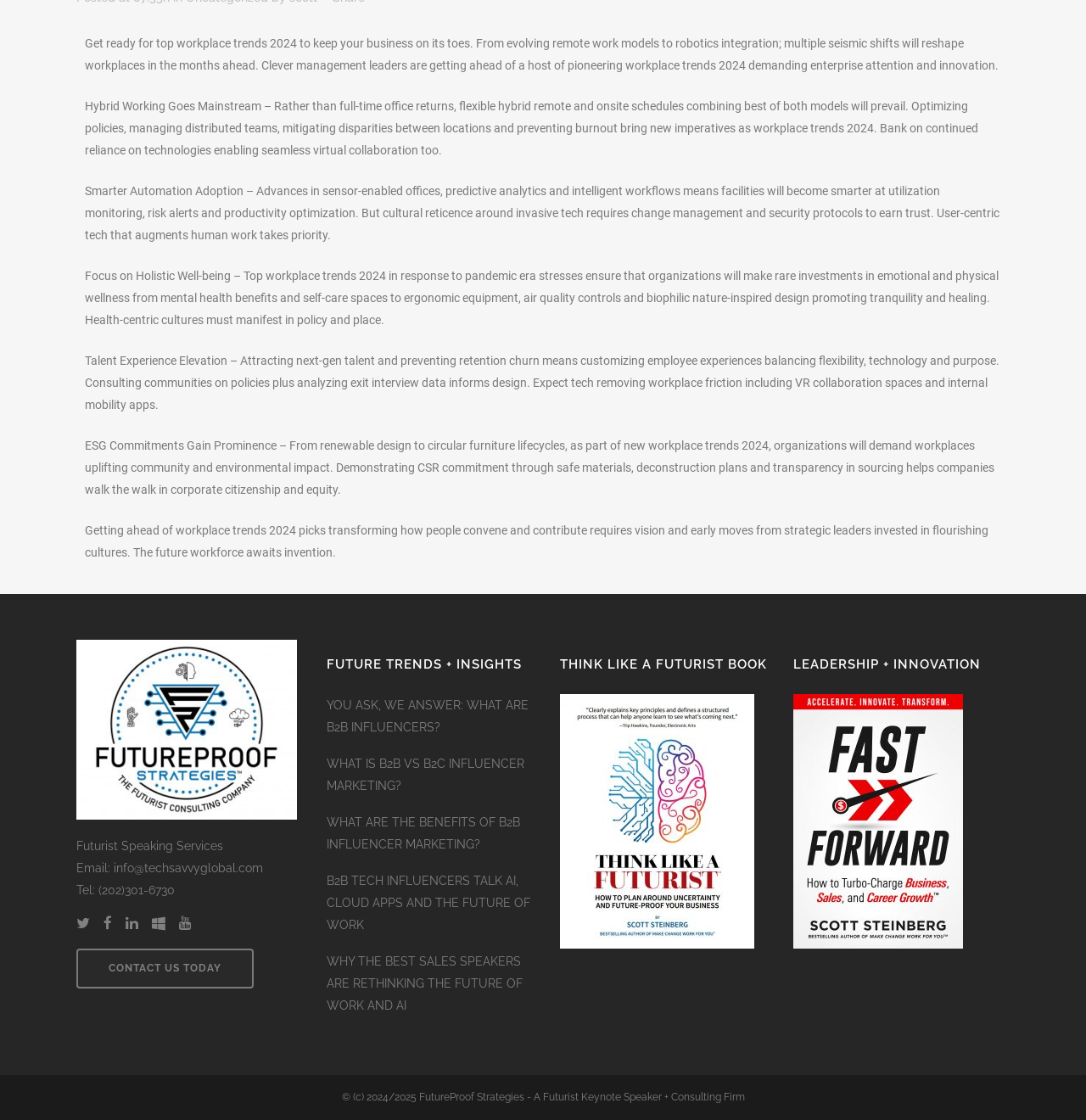What is the topic of the webpage?
Using the image, elaborate on the answer with as much detail as possible.

Based on the links and text on the webpage, it appears to be discussing B2B influencer marketing, with topics such as what B2B influencers are, the benefits of B2B influencer marketing, and the future of work and AI in relation to B2B influencer marketing.